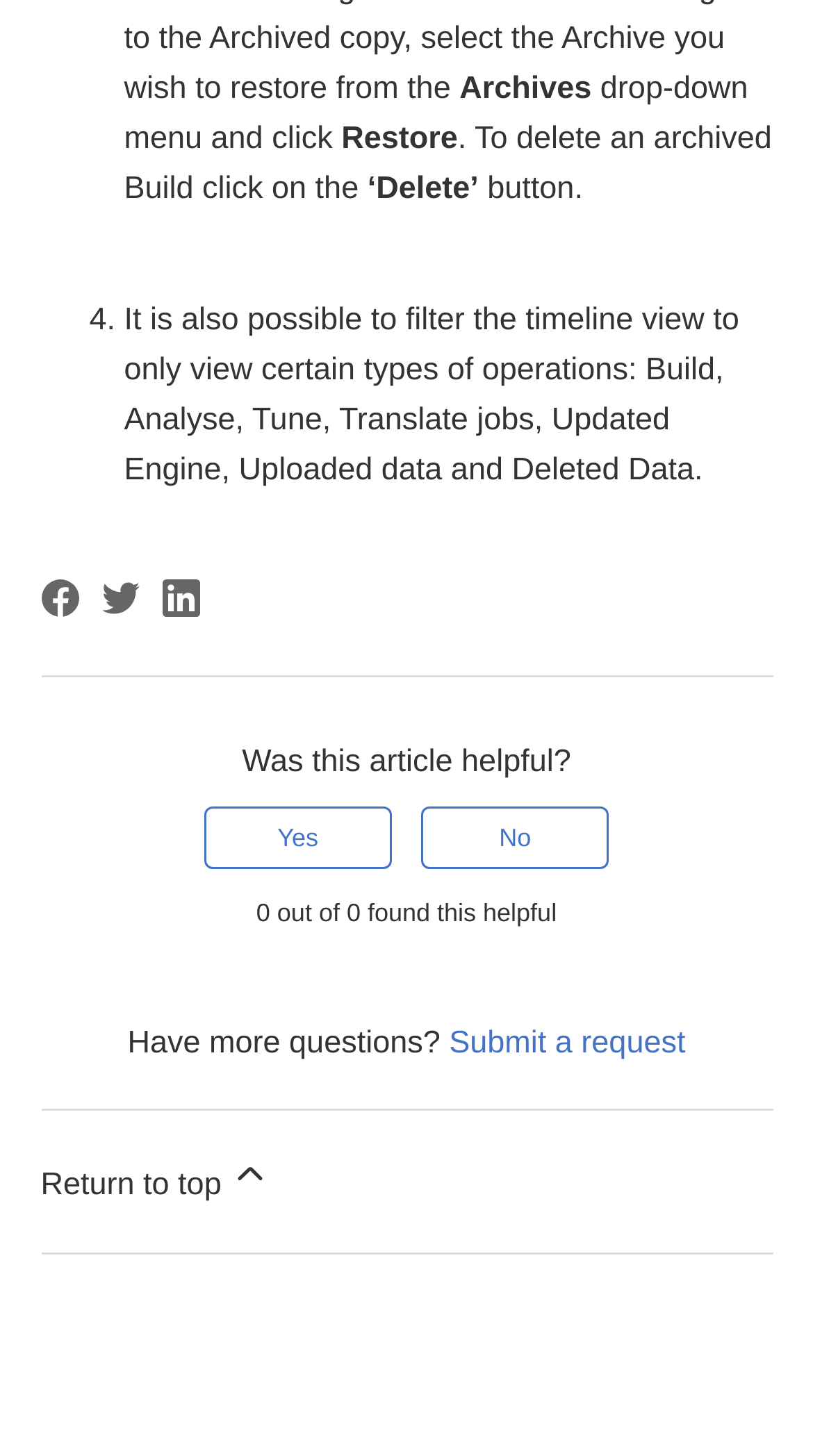How can I filter the timeline view?
Look at the image and respond to the question as thoroughly as possible.

The webpage mentions that it is possible to filter the timeline view to only show certain types of operations, such as Build, Analyse, Tune, Translate jobs, Updated Engine, Uploaded data, and Deleted Data. This suggests that the user can select a specific operation type to filter the timeline view.